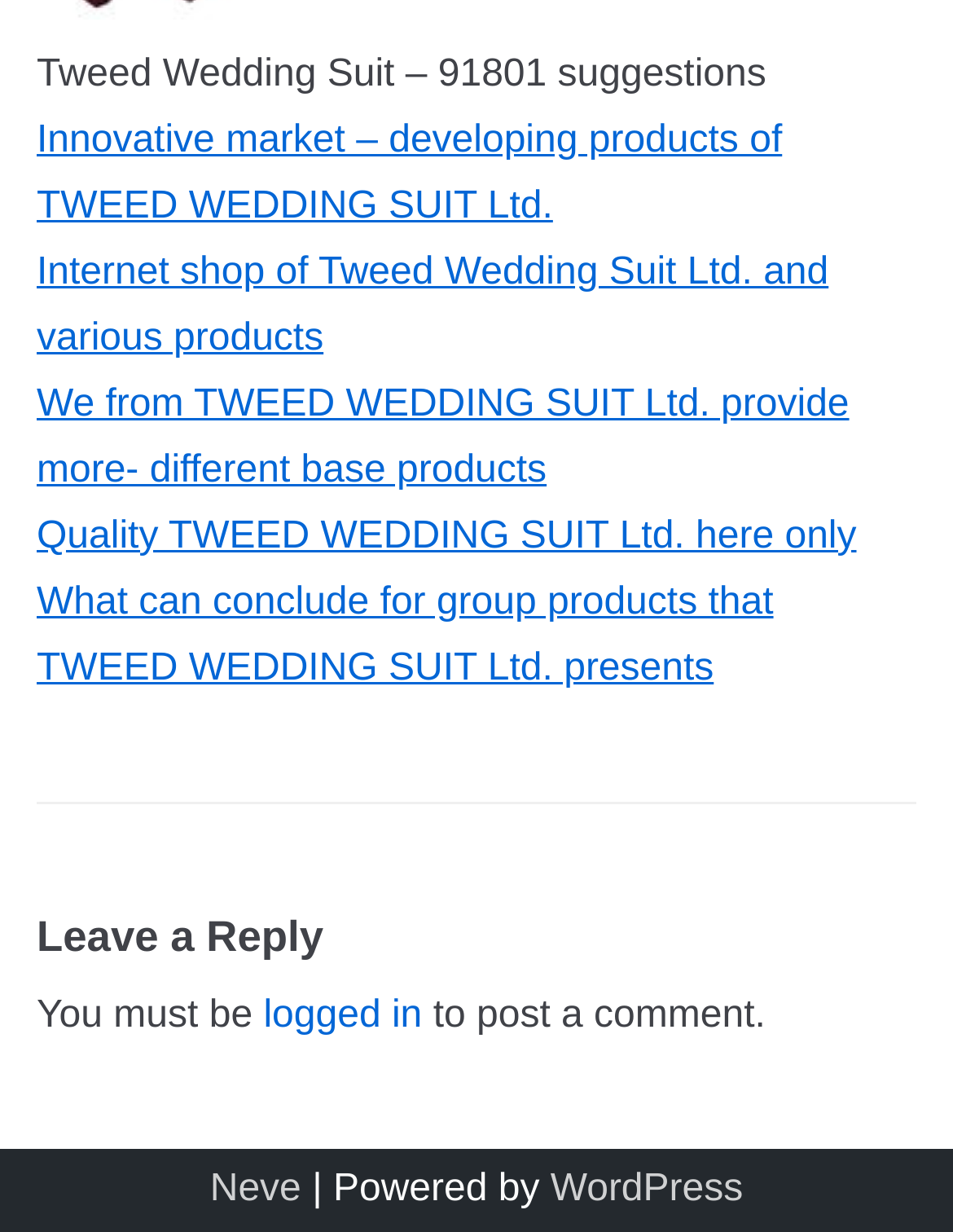Please determine the bounding box coordinates of the element to click on in order to accomplish the following task: "Click on the link to post a comment if logged in". Ensure the coordinates are four float numbers ranging from 0 to 1, i.e., [left, top, right, bottom].

[0.276, 0.808, 0.443, 0.842]